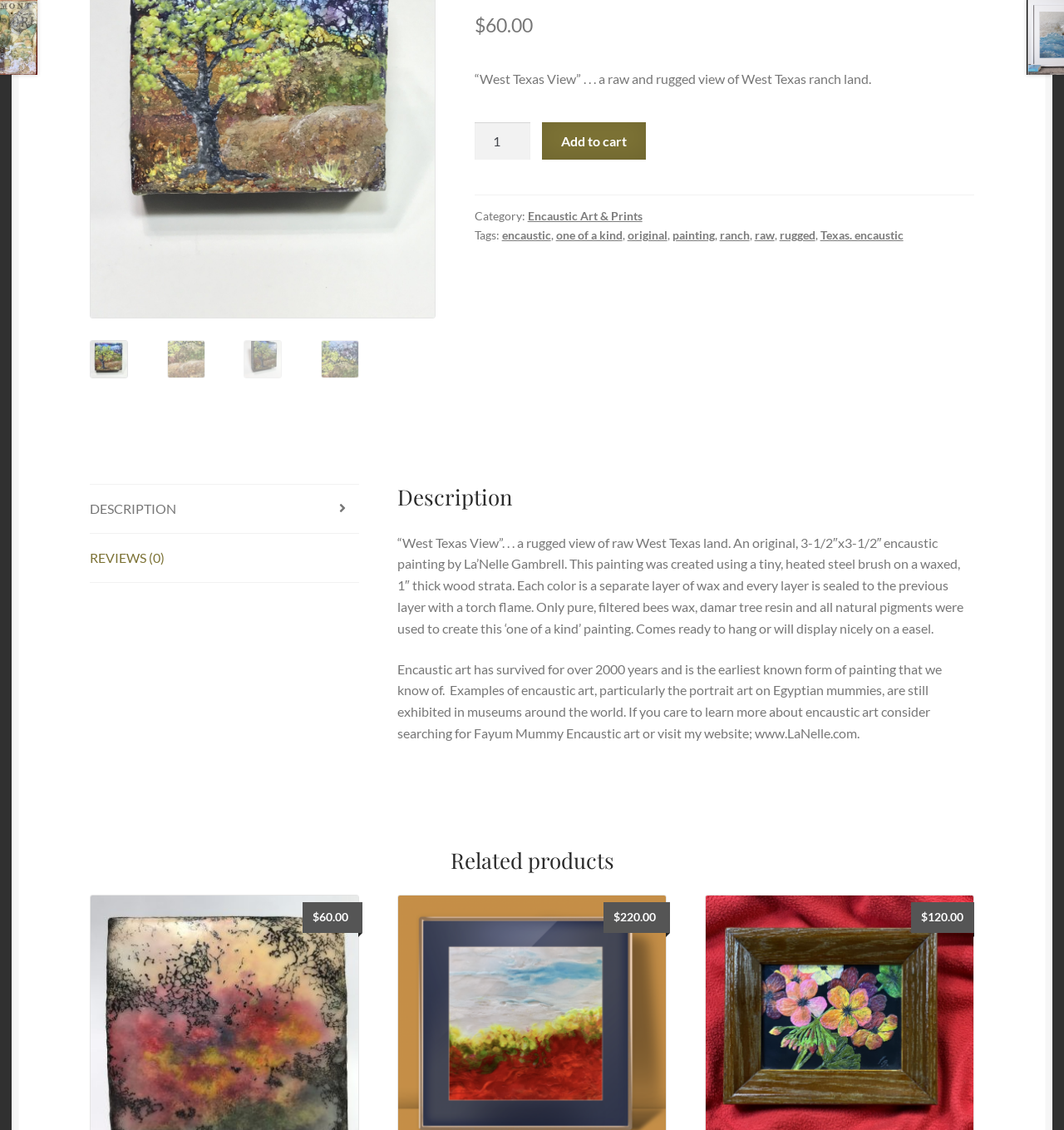Given the description of the UI element: "Encaustic Art & Prints", predict the bounding box coordinates in the form of [left, top, right, bottom], with each value being a float between 0 and 1.

[0.496, 0.185, 0.604, 0.197]